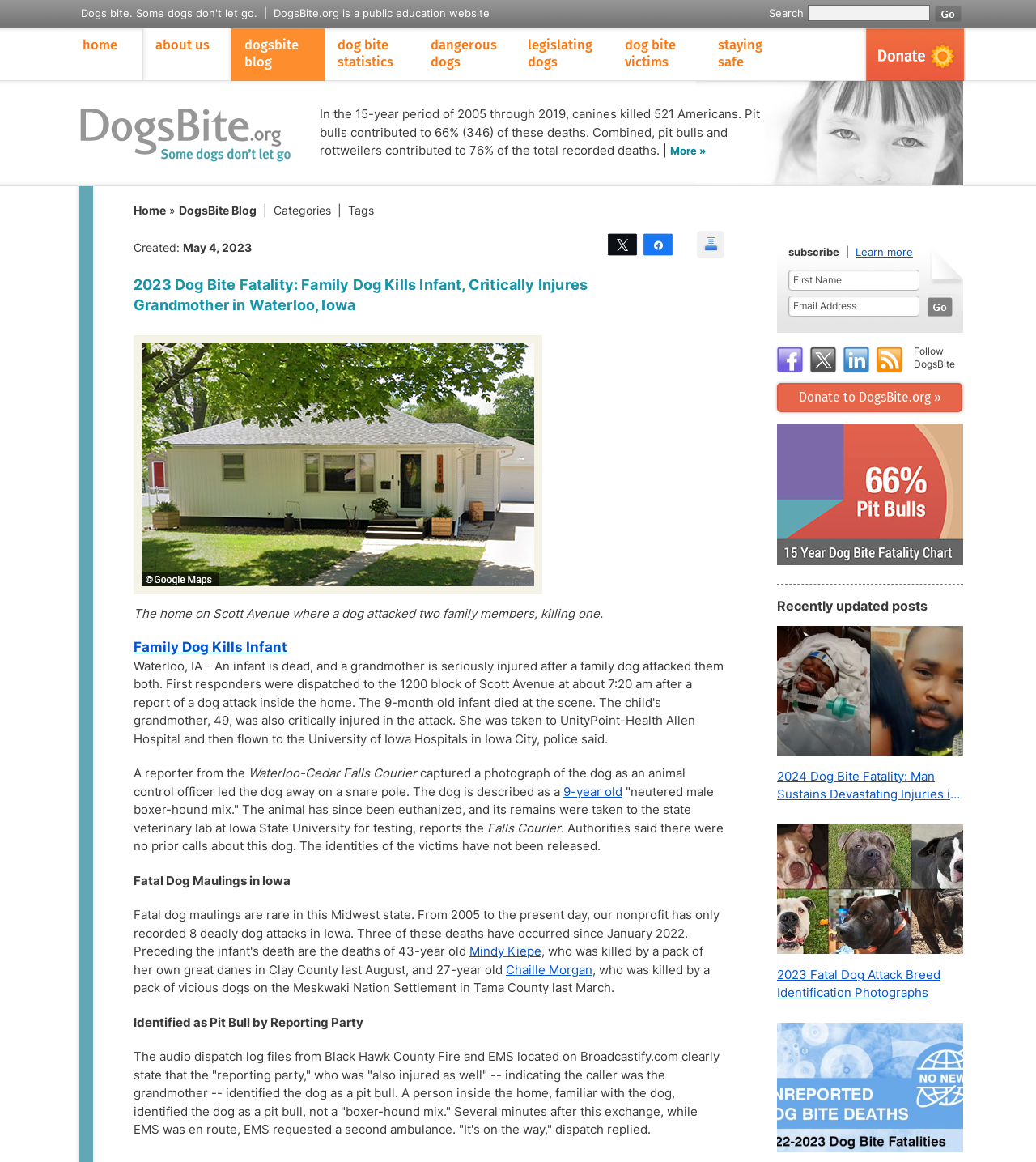Locate the coordinates of the bounding box for the clickable region that fulfills this instruction: "donate".

[0.832, 0.059, 0.933, 0.072]